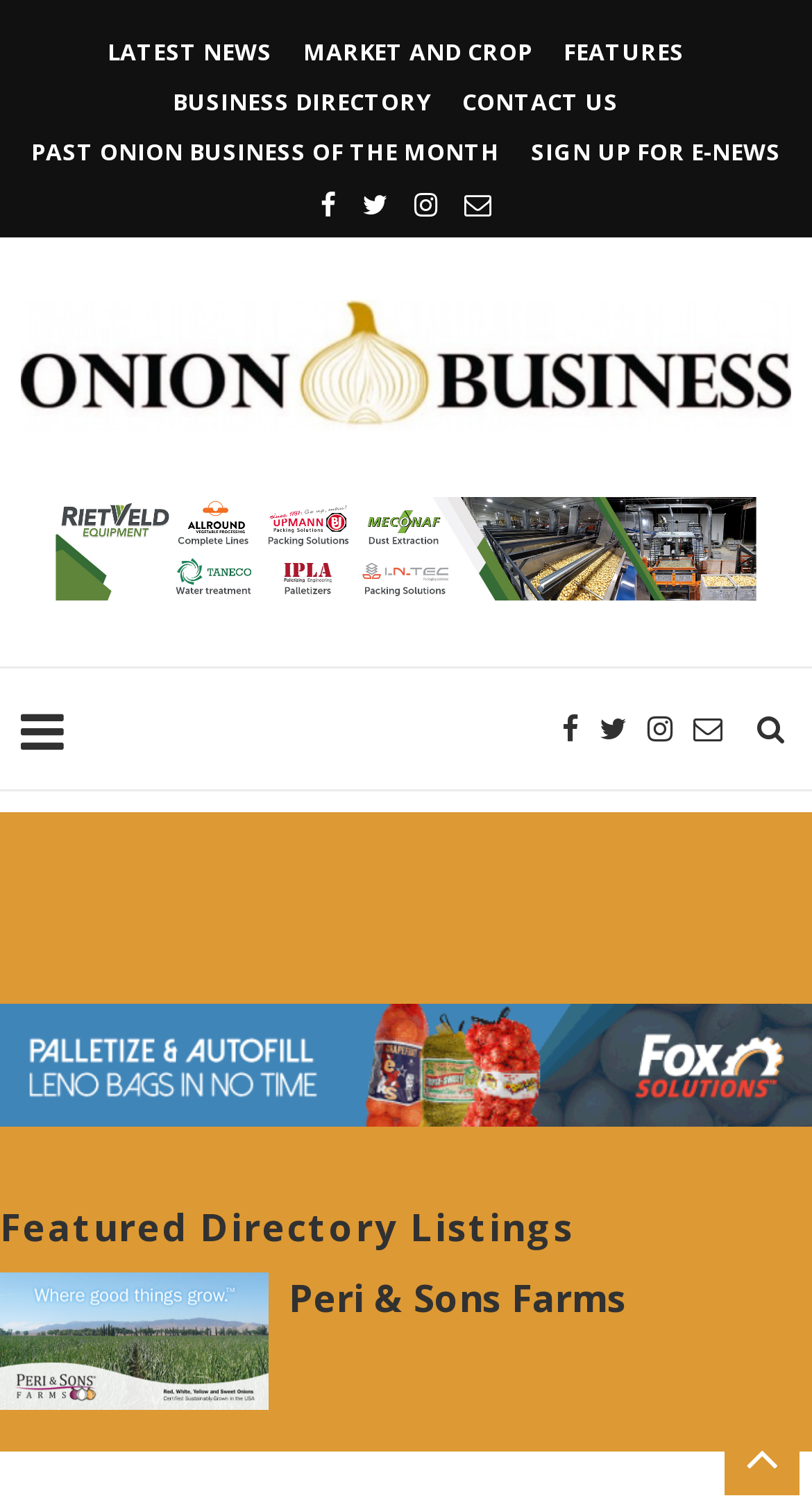Indicate the bounding box coordinates of the clickable region to achieve the following instruction: "Check Featured Directory Listings."

[0.0, 0.798, 1.0, 0.831]